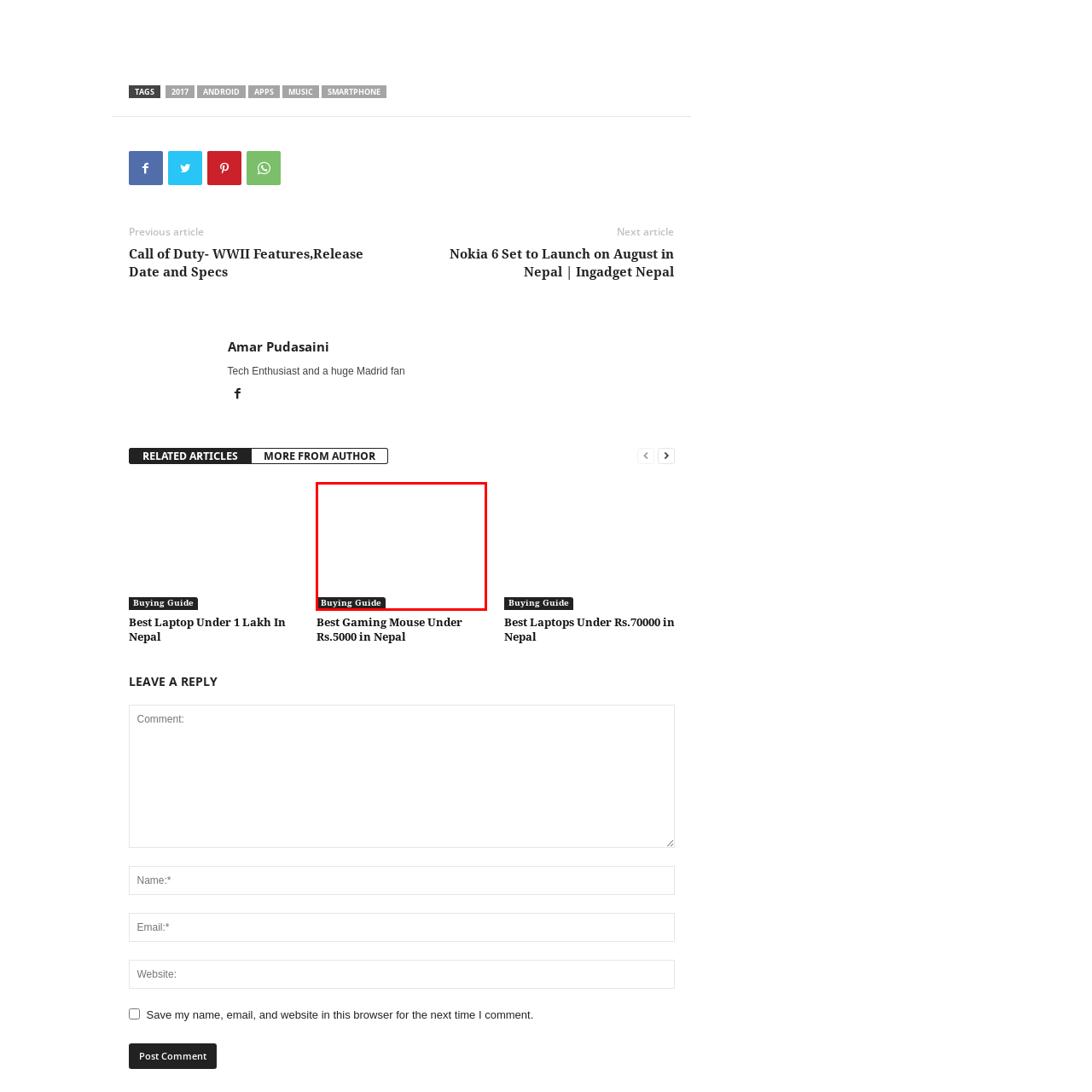What criteria are considered for making informed decisions?
Observe the image inside the red bounding box and give a concise answer using a single word or phrase.

budget and functionality